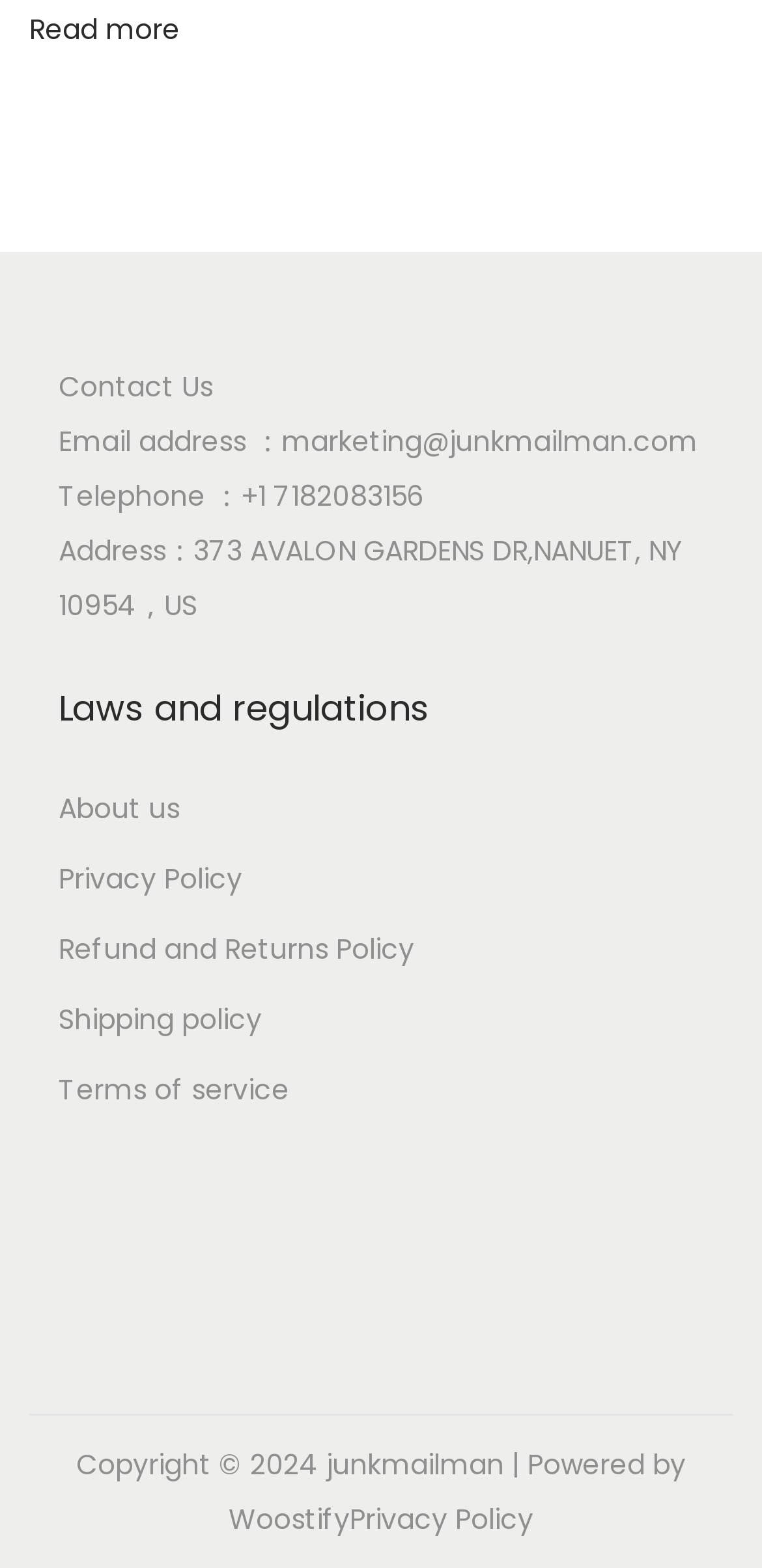Find the bounding box coordinates of the area that needs to be clicked in order to achieve the following instruction: "Click Read more". The coordinates should be specified as four float numbers between 0 and 1, i.e., [left, top, right, bottom].

[0.038, 0.006, 0.236, 0.031]